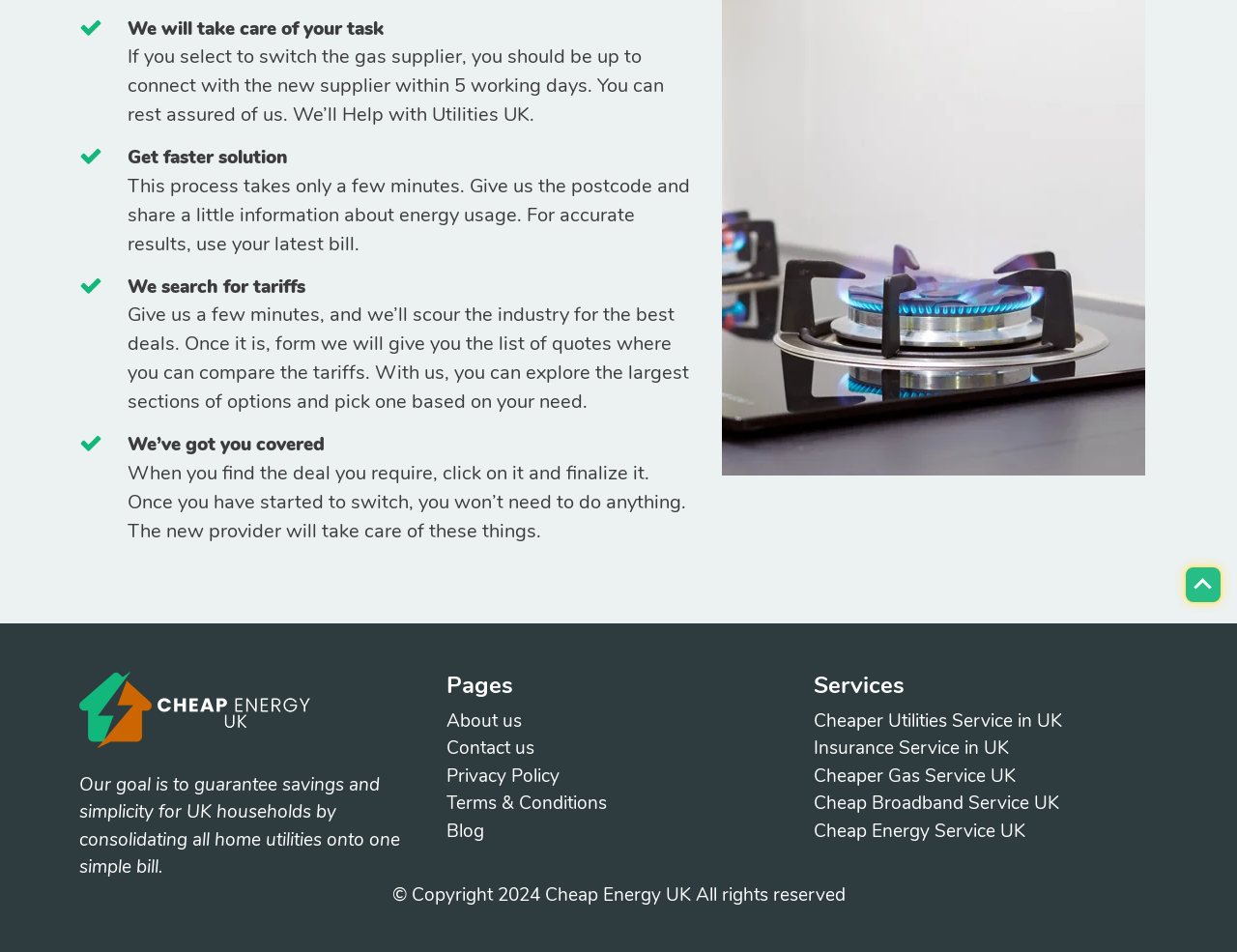Find the bounding box coordinates for the UI element that matches this description: "Cheaper Utilities Service in UK".

[0.658, 0.744, 0.859, 0.77]